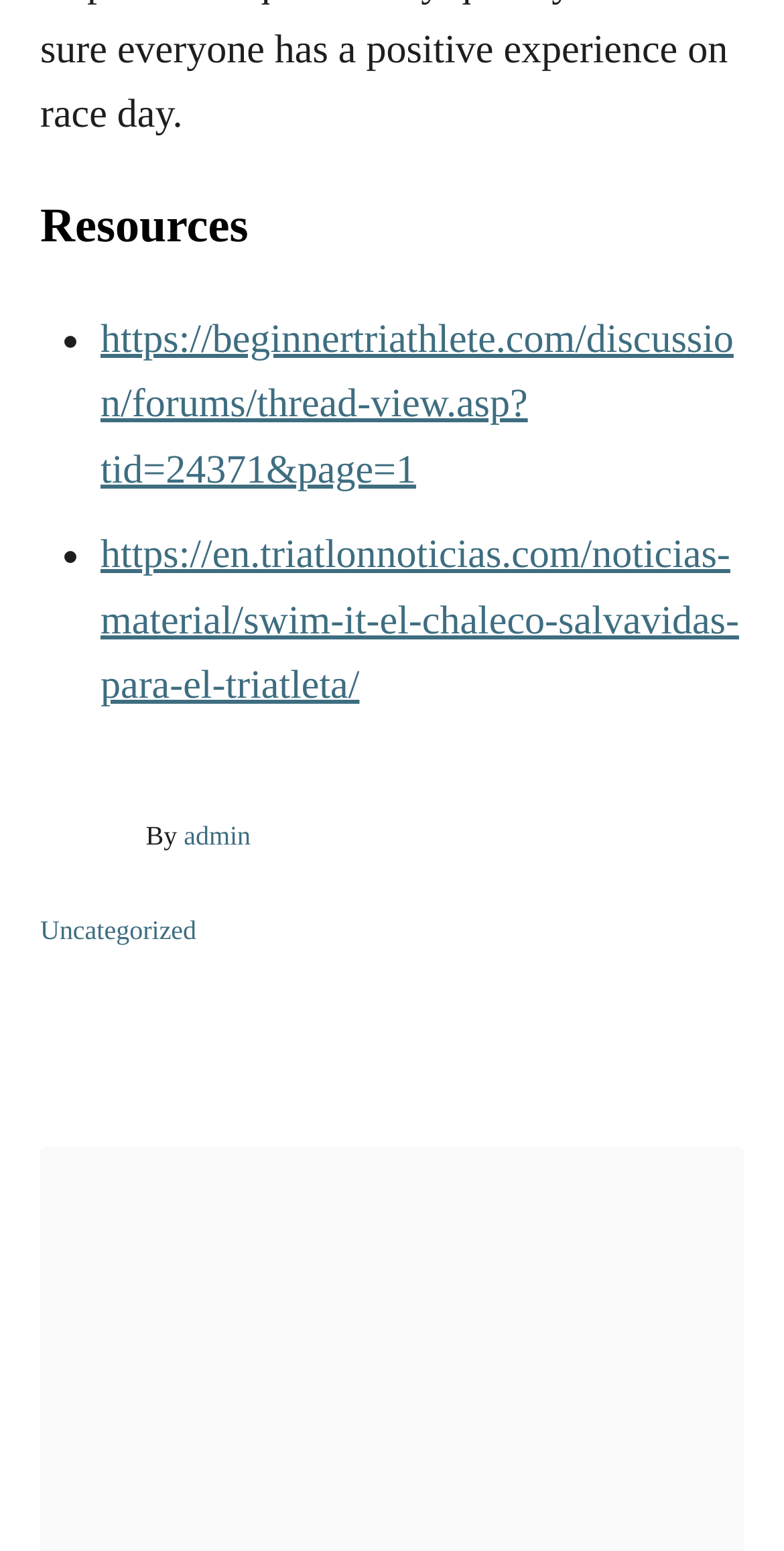Using the image as a reference, answer the following question in as much detail as possible:
What is the author of the post?

I found the author of the post by looking at the footer section of the webpage, where it says 'By' followed by a link to 'admin'.